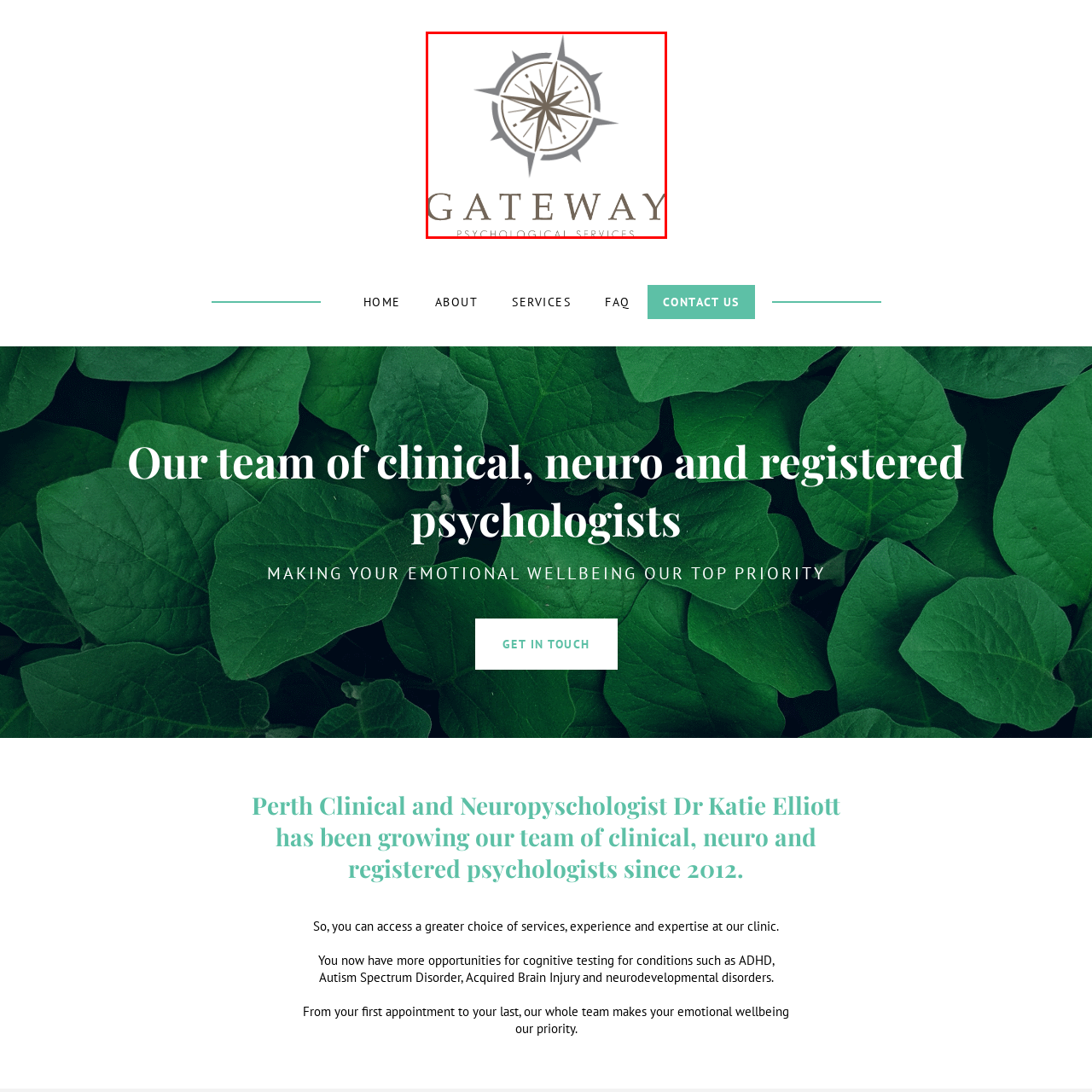View the area enclosed by the red box, What does the compass in the logo symbolize? Respond using one word or phrase.

Direction and guidance